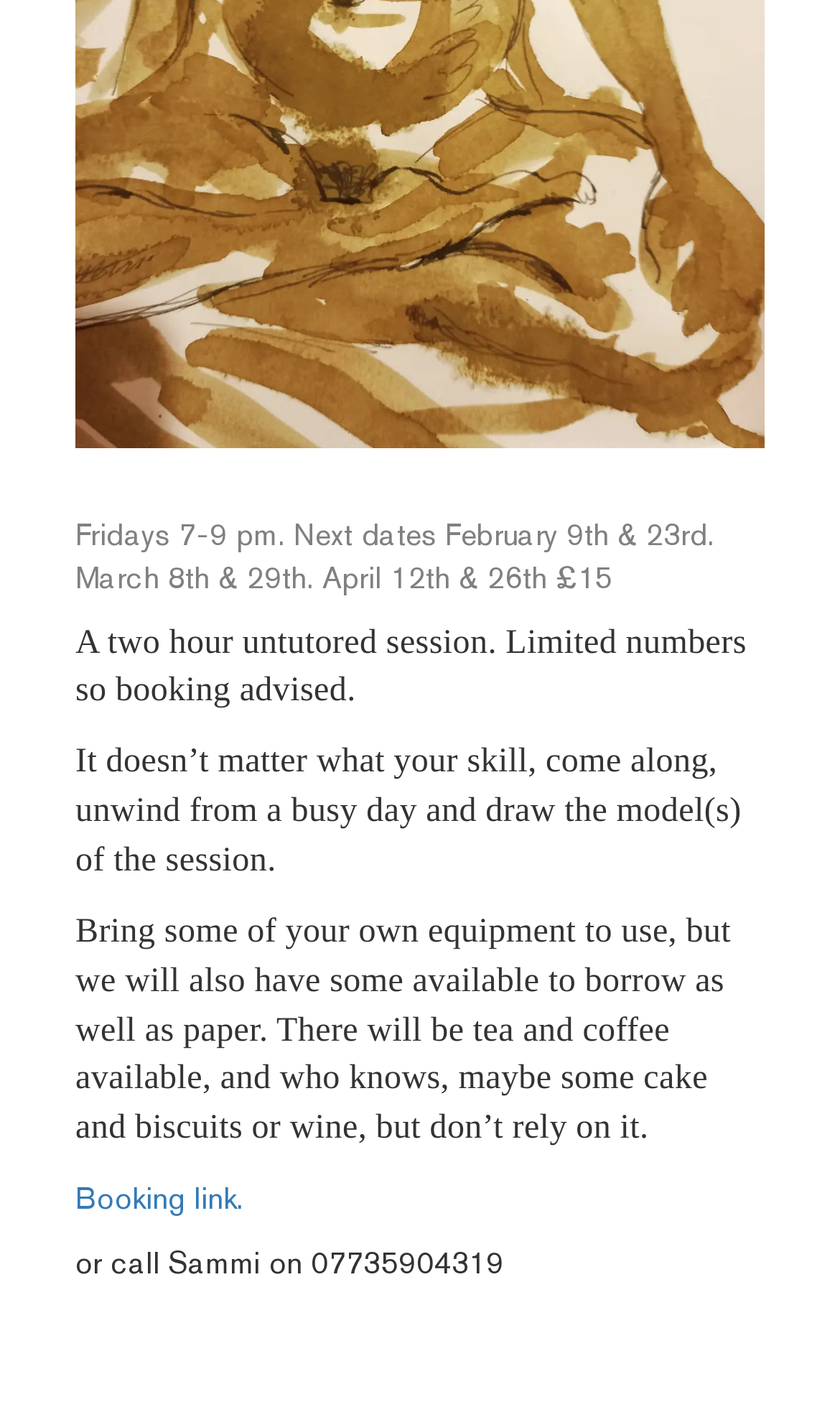Using the element description provided, determine the bounding box coordinates in the format (top-left x, top-left y, bottom-right x, bottom-right y). Ensure that all values are floating point numbers between 0 and 1. Element description: Booking link.

[0.09, 0.839, 0.289, 0.864]